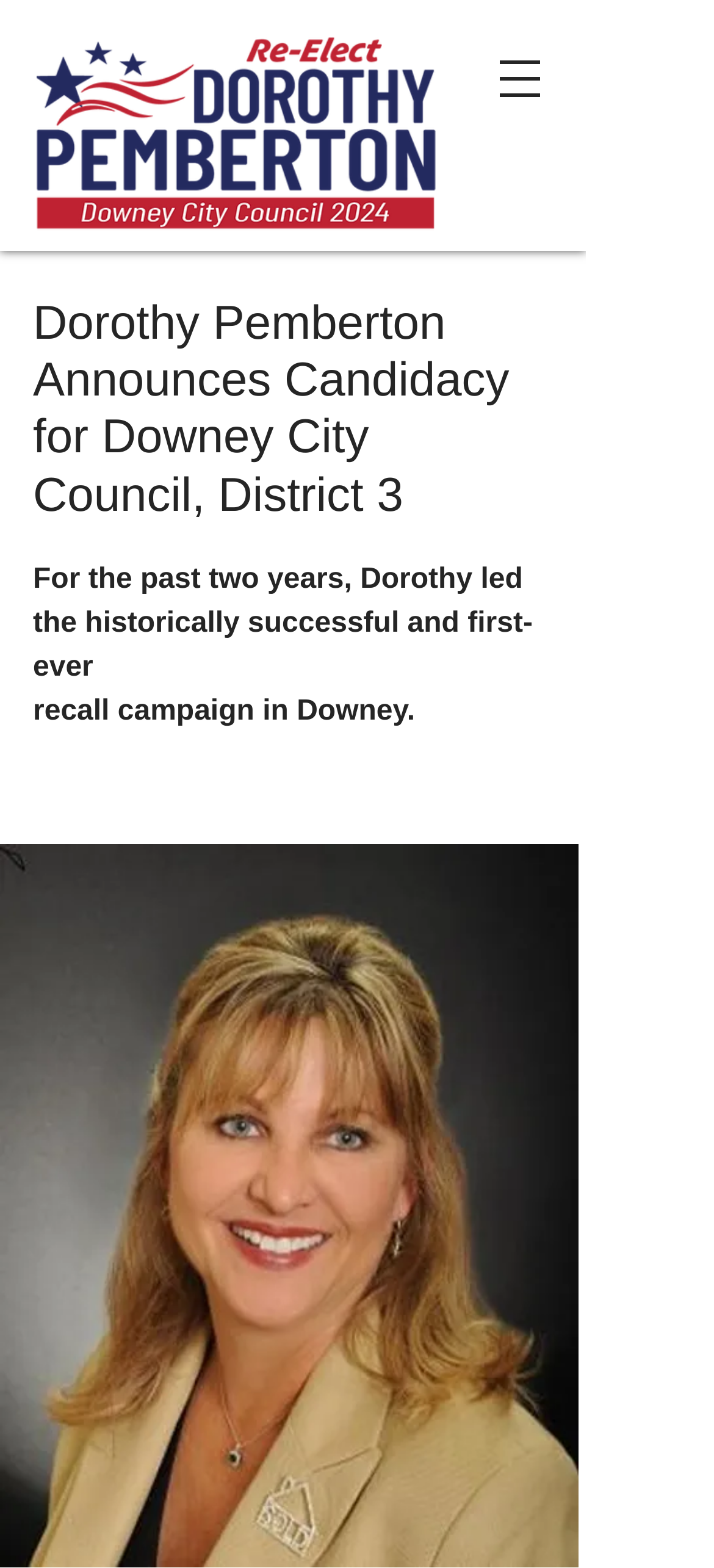Give a short answer using one word or phrase for the question:
What is the purpose of the button at the top right corner?

Open navigation menu